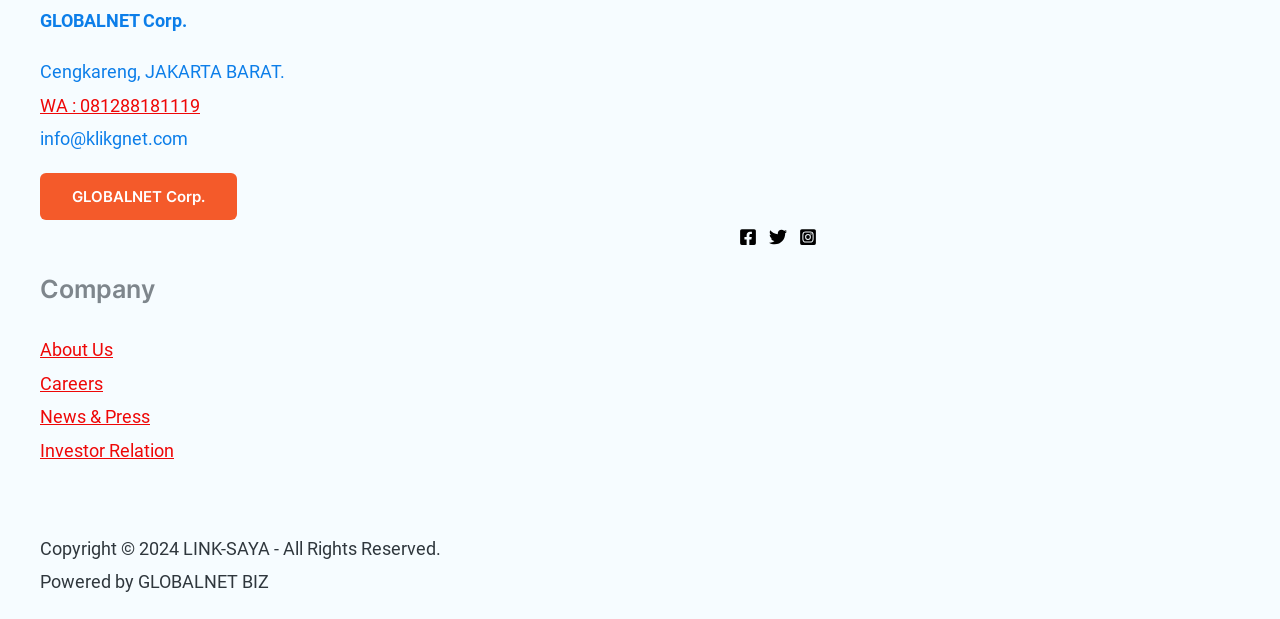Please provide a detailed answer to the question below by examining the image:
What is the company name in the footer?

I found the company name in the footer by looking at the StaticText element with the text 'GLOBALNET Corp.' which is a child of the complementary element 'Footer Widget 1'.